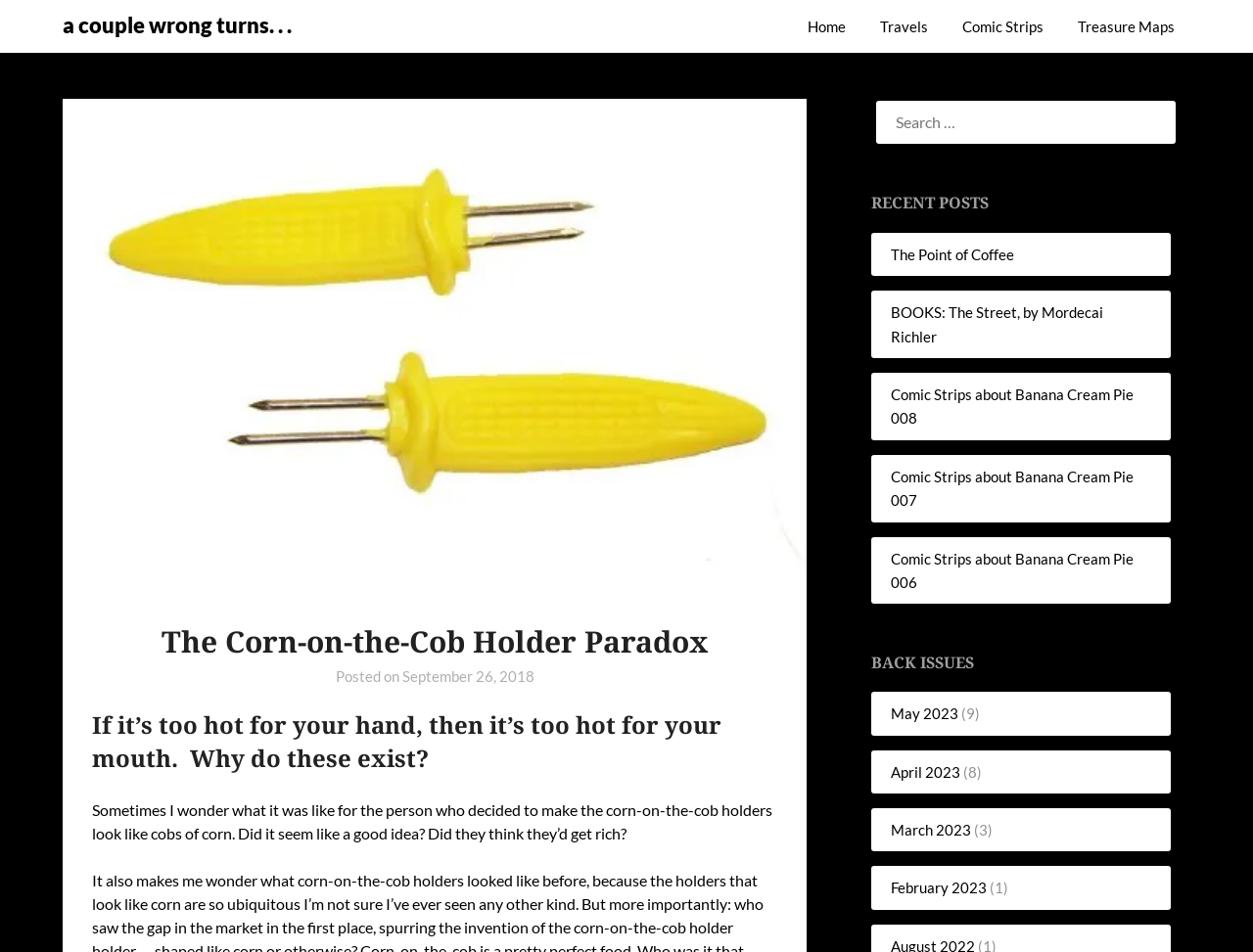Kindly determine the bounding box coordinates for the area that needs to be clicked to execute this instruction: "read the recent post 'The Point of Coffee'".

[0.711, 0.258, 0.81, 0.276]